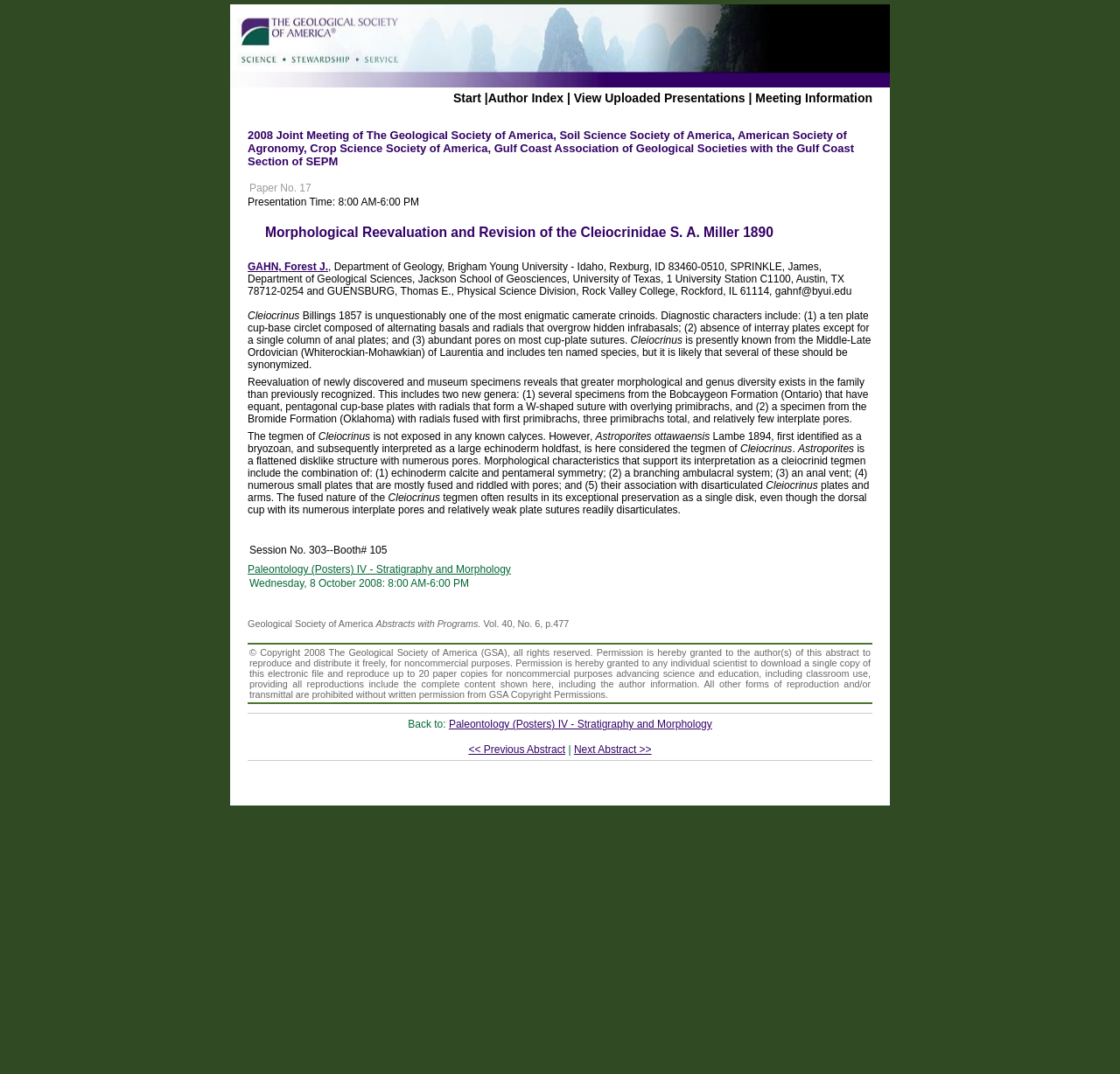What is the name of the geological society?
Kindly offer a comprehensive and detailed response to the question.

I found the answer by looking at the text 'Geological Society of America' which is located at the coordinates [0.221, 0.576, 0.335, 0.586] on the webpage.